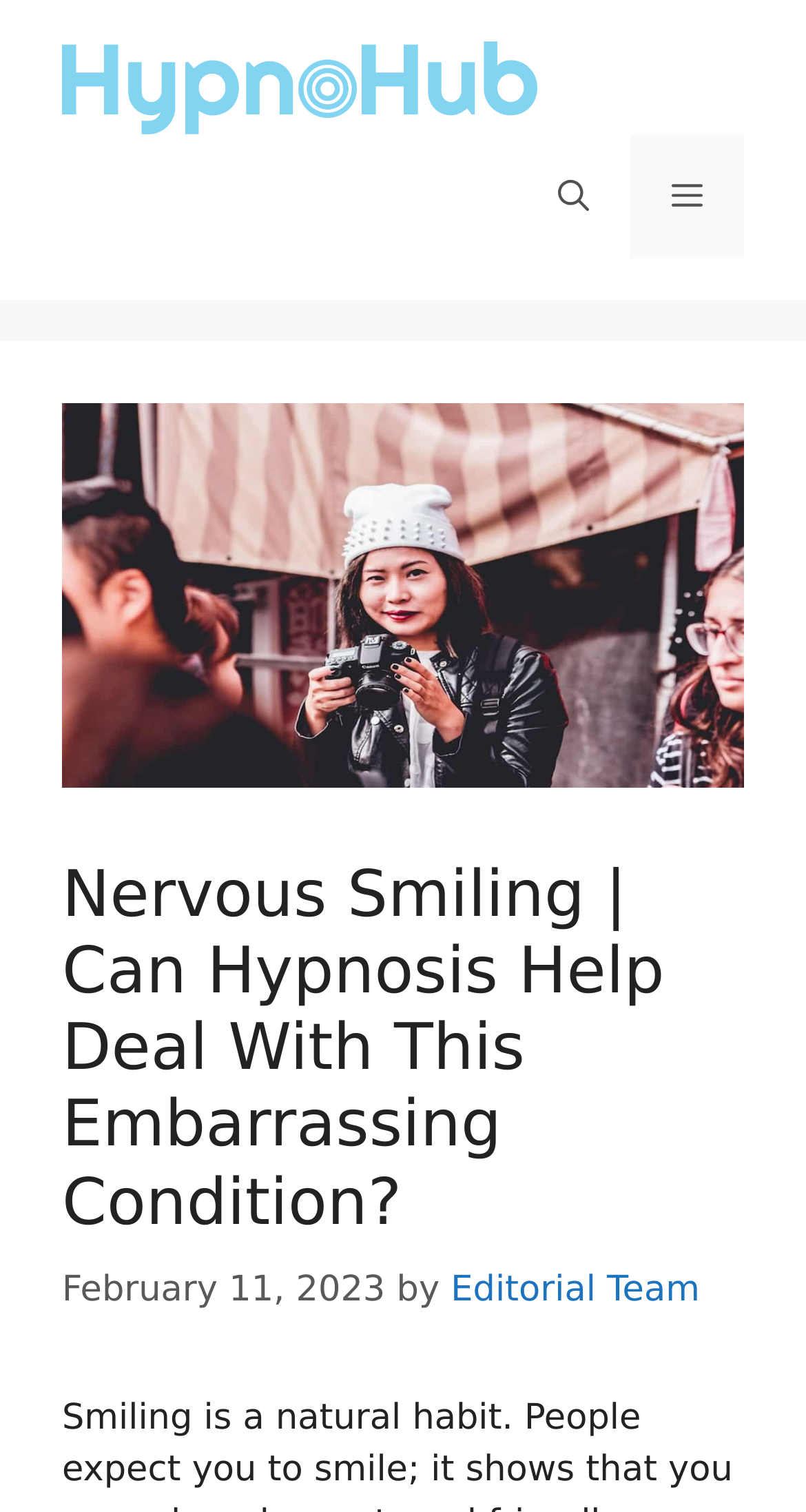Who is the author of the article?
Using the image, elaborate on the answer with as much detail as possible.

I determined the answer by looking at the link element within the header section, which contains the text 'Editorial Team' and is labeled as the author of the article.